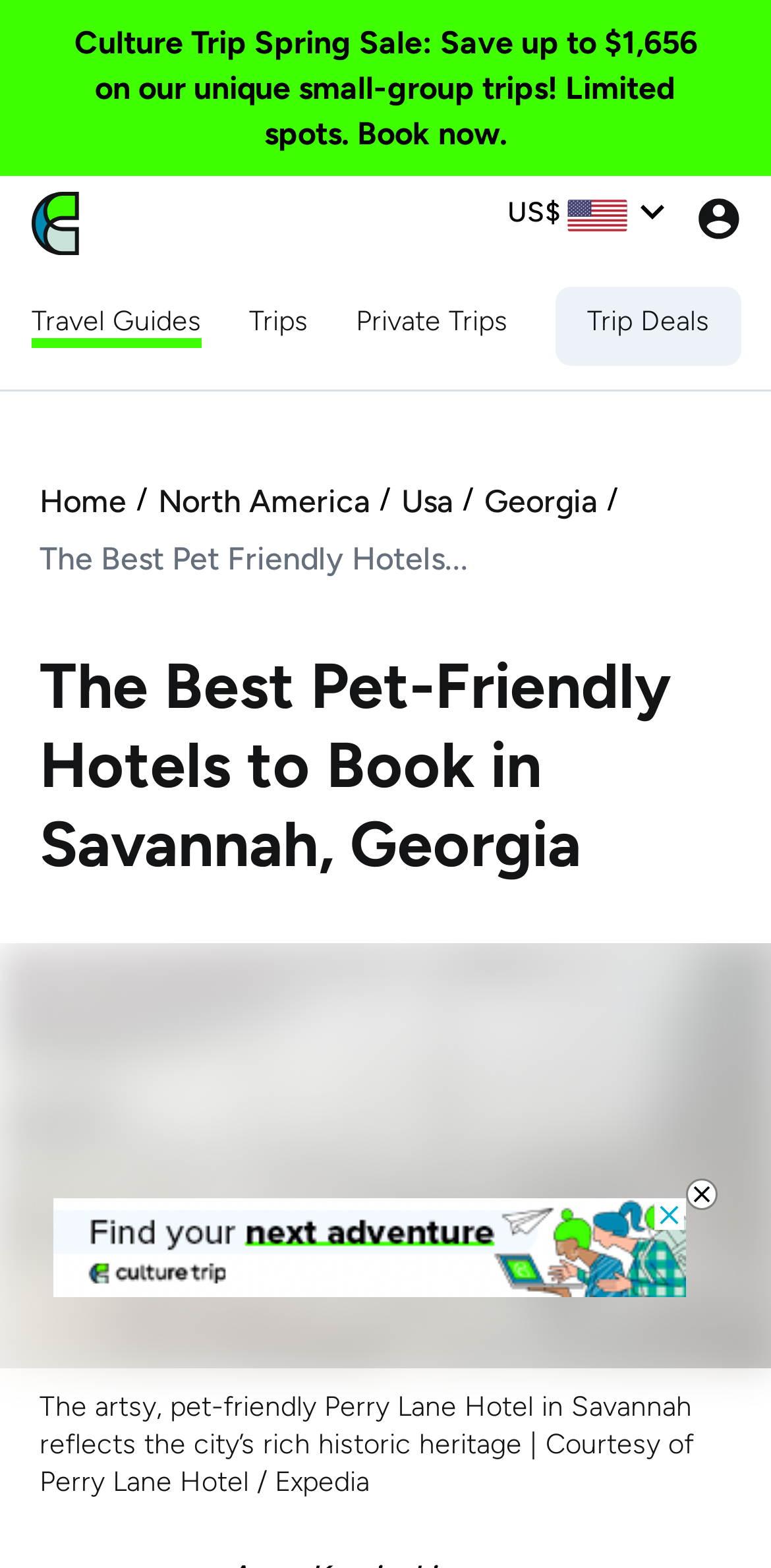Specify the bounding box coordinates of the area to click in order to follow the given instruction: "Read about The Best Pet-Friendly Hotels to Book in Savannah, Georgia."

[0.051, 0.412, 0.949, 0.564]